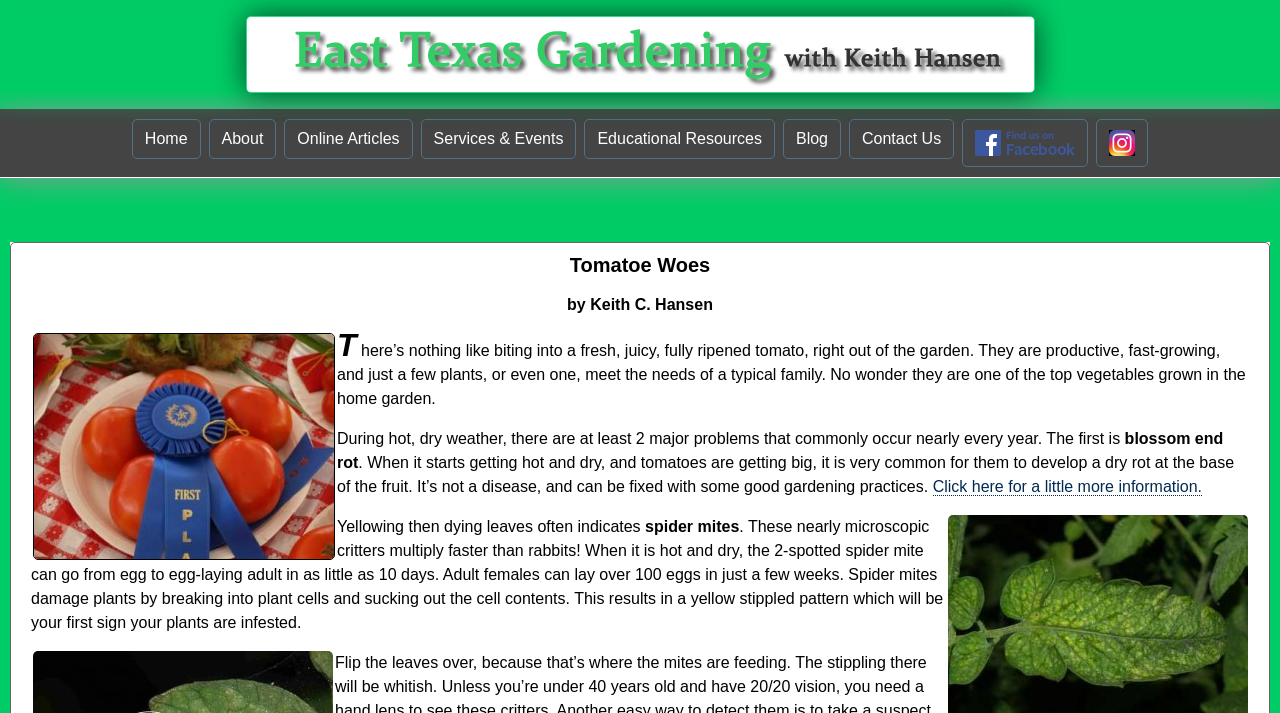Please identify the bounding box coordinates of the clickable area that will fulfill the following instruction: "Find Us On Facebook". The coordinates should be in the format of four float numbers between 0 and 1, i.e., [left, top, right, bottom].

[0.752, 0.167, 0.85, 0.234]